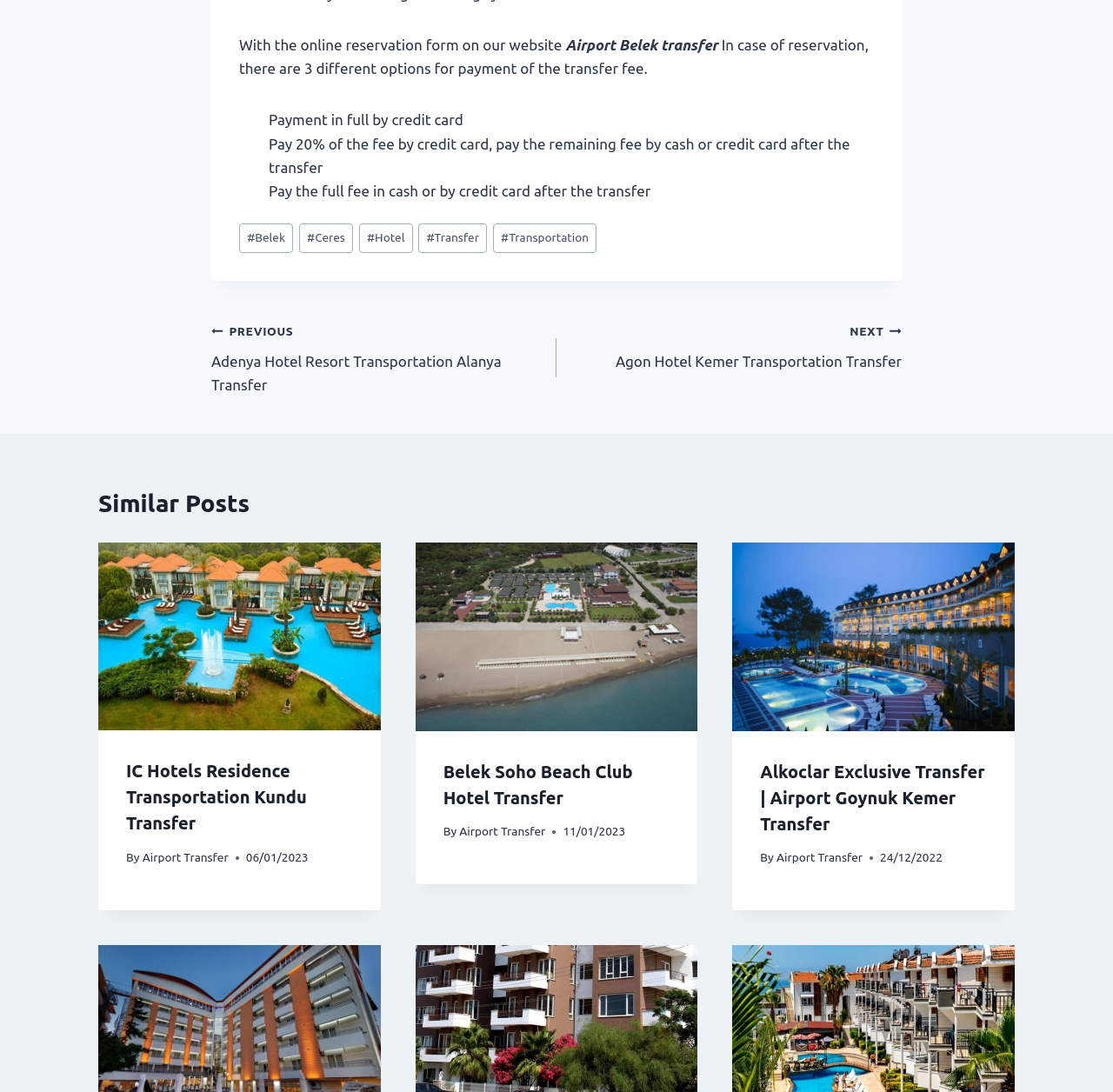By analyzing the image, answer the following question with a detailed response: What is the main topic of this webpage?

Based on the static text elements on the webpage, it appears that the main topic is airport transfer, specifically discussing options for payment of transfer fees and providing links to similar posts about hotel transportation and airport transfers.